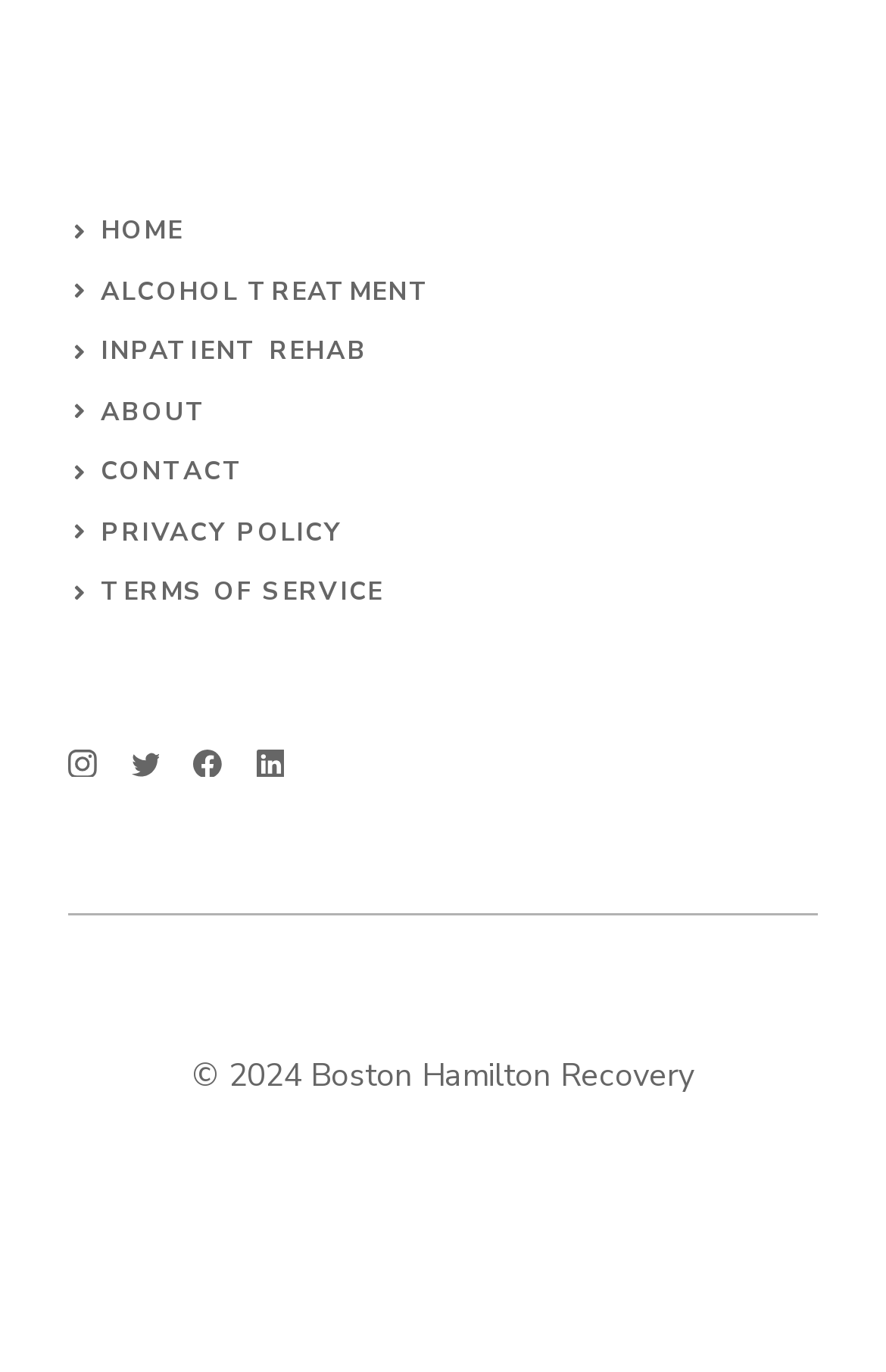Determine the bounding box coordinates for the area that needs to be clicked to fulfill this task: "view inpatient rehab options". The coordinates must be given as four float numbers between 0 and 1, i.e., [left, top, right, bottom].

[0.114, 0.244, 0.415, 0.269]